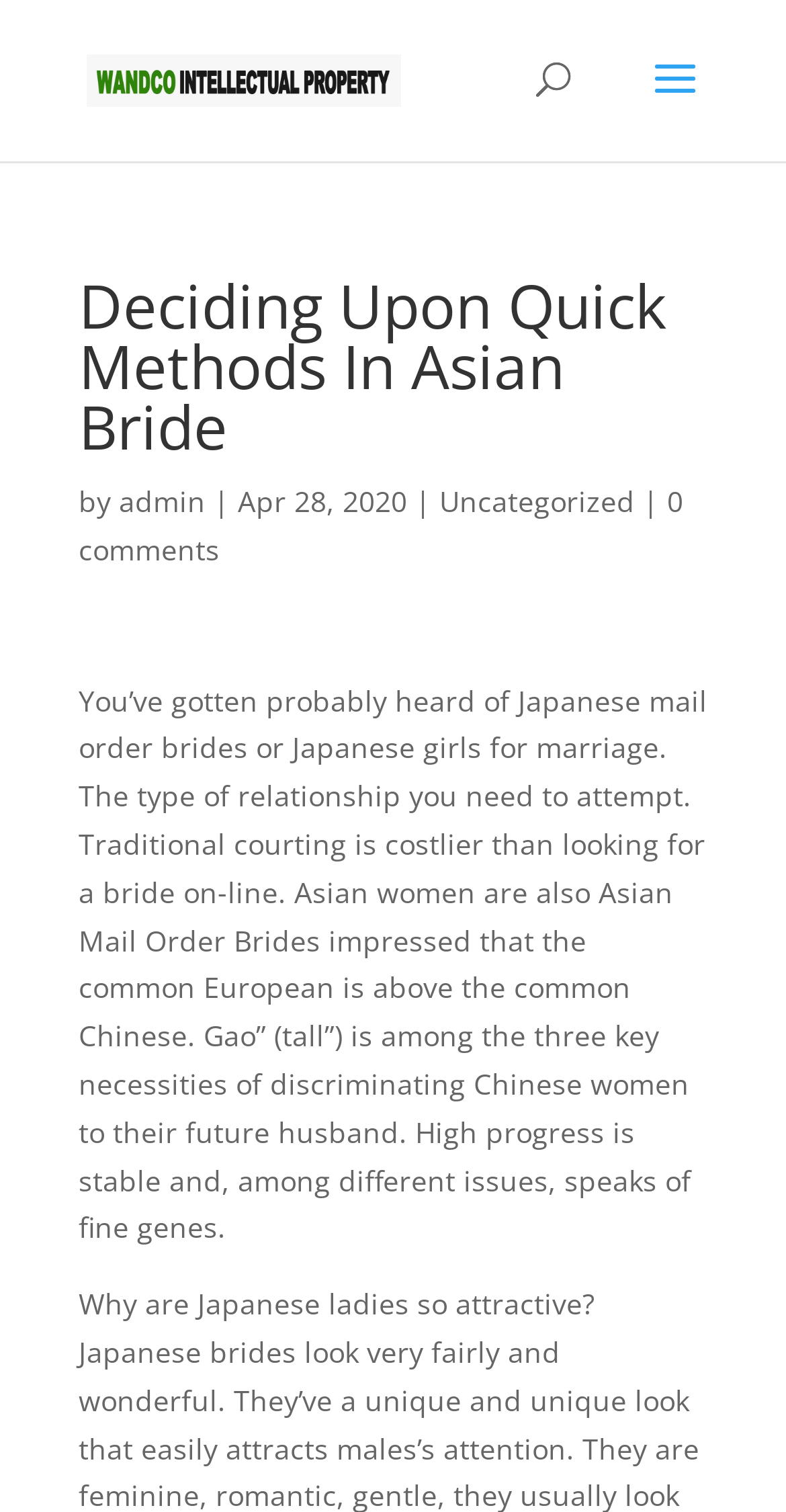What is the author of the article?
Please provide a comprehensive answer to the question based on the webpage screenshot.

The author of the article can be found by looking at the text 'by' followed by a link 'admin', which indicates that 'admin' is the author of the article.